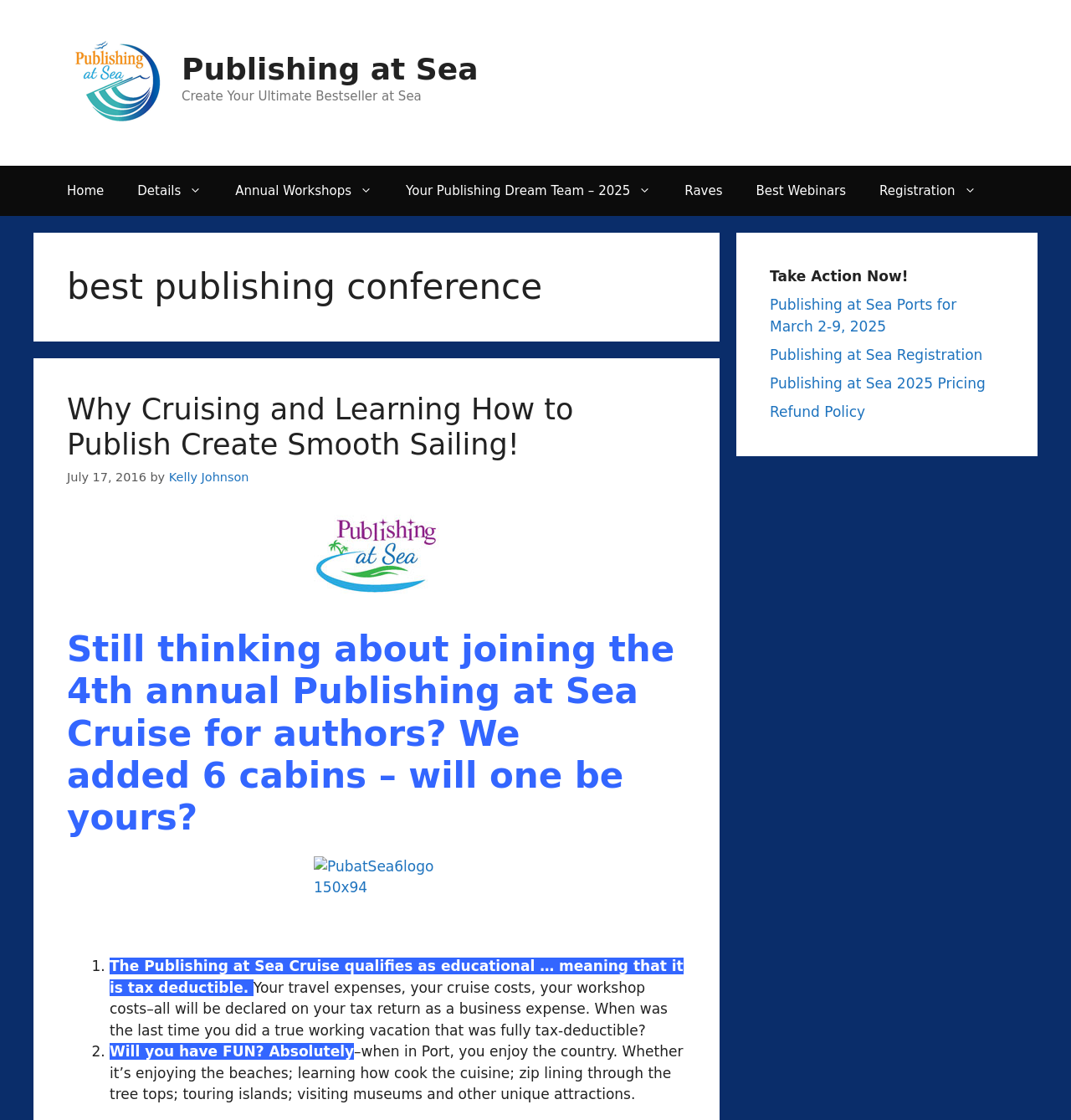Determine the bounding box for the UI element as described: "Best Webinars". The coordinates should be represented as four float numbers between 0 and 1, formatted as [left, top, right, bottom].

[0.69, 0.148, 0.806, 0.193]